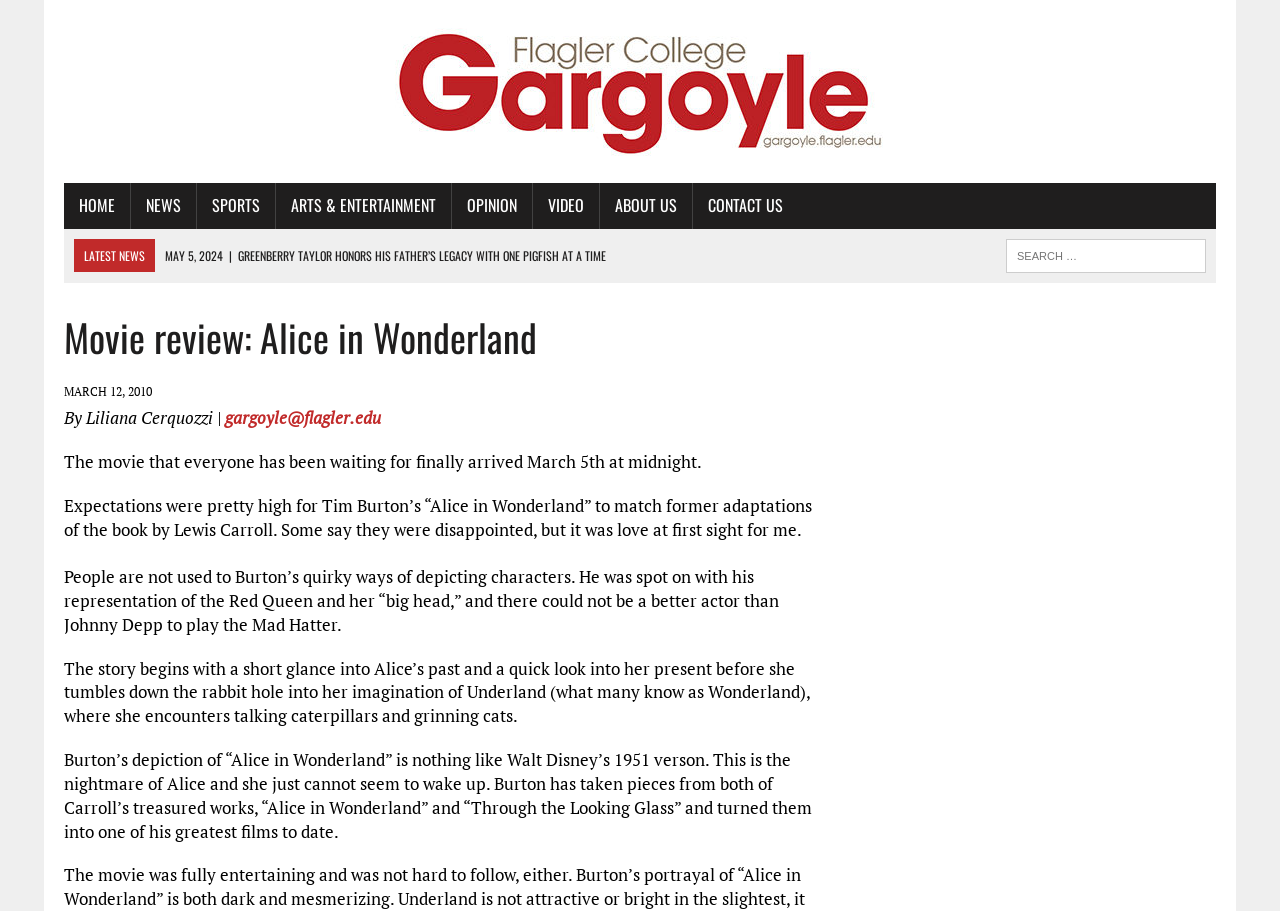What is the email address of the author?
Please respond to the question thoroughly and include all relevant details.

I found the email address by looking at the link element that says 'gargoyle@flagler.edu' which is located next to the author's name.